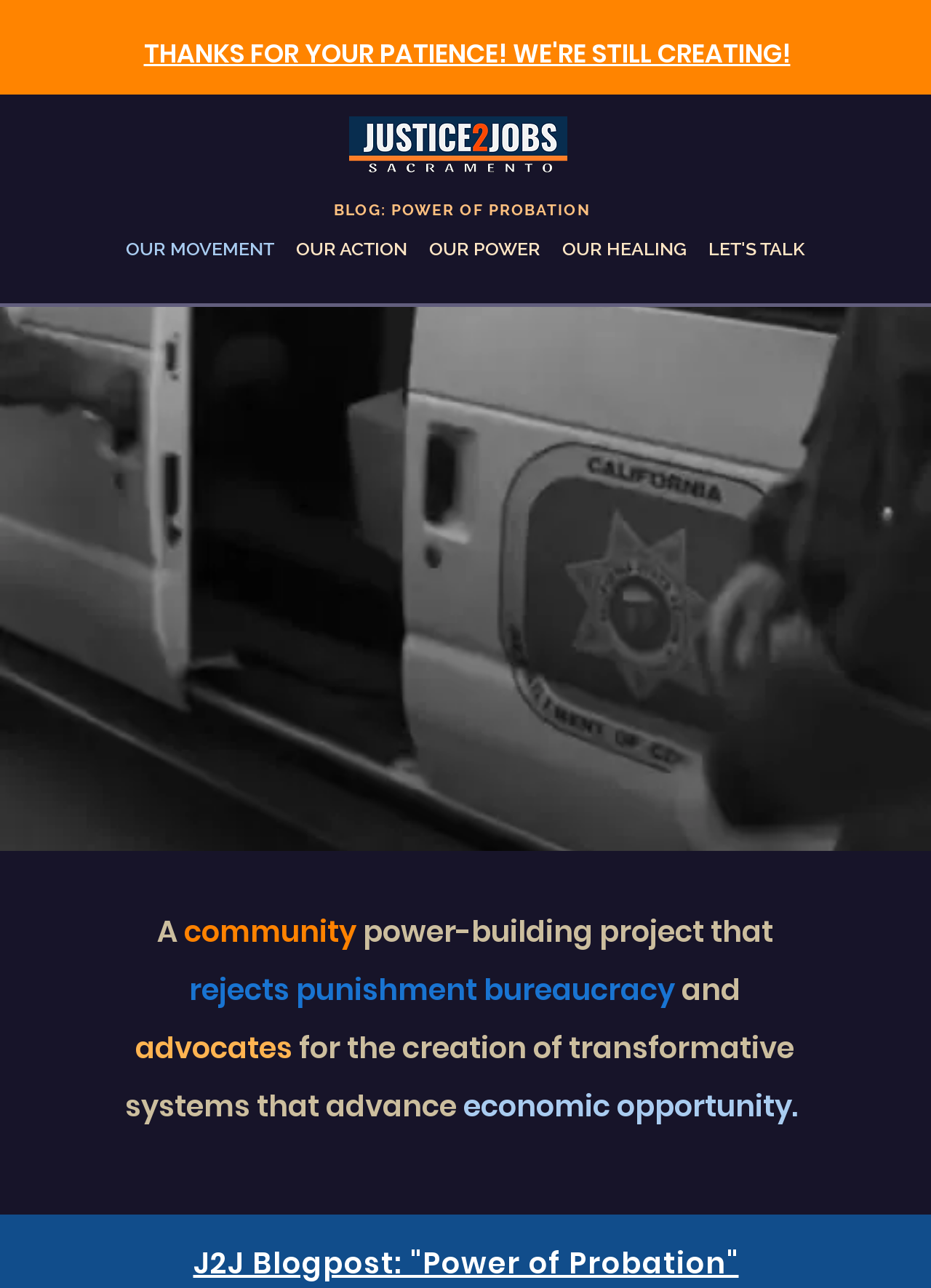Highlight the bounding box coordinates of the element you need to click to perform the following instruction: "read the blog post about power of probation."

[0.207, 0.965, 0.793, 0.997]